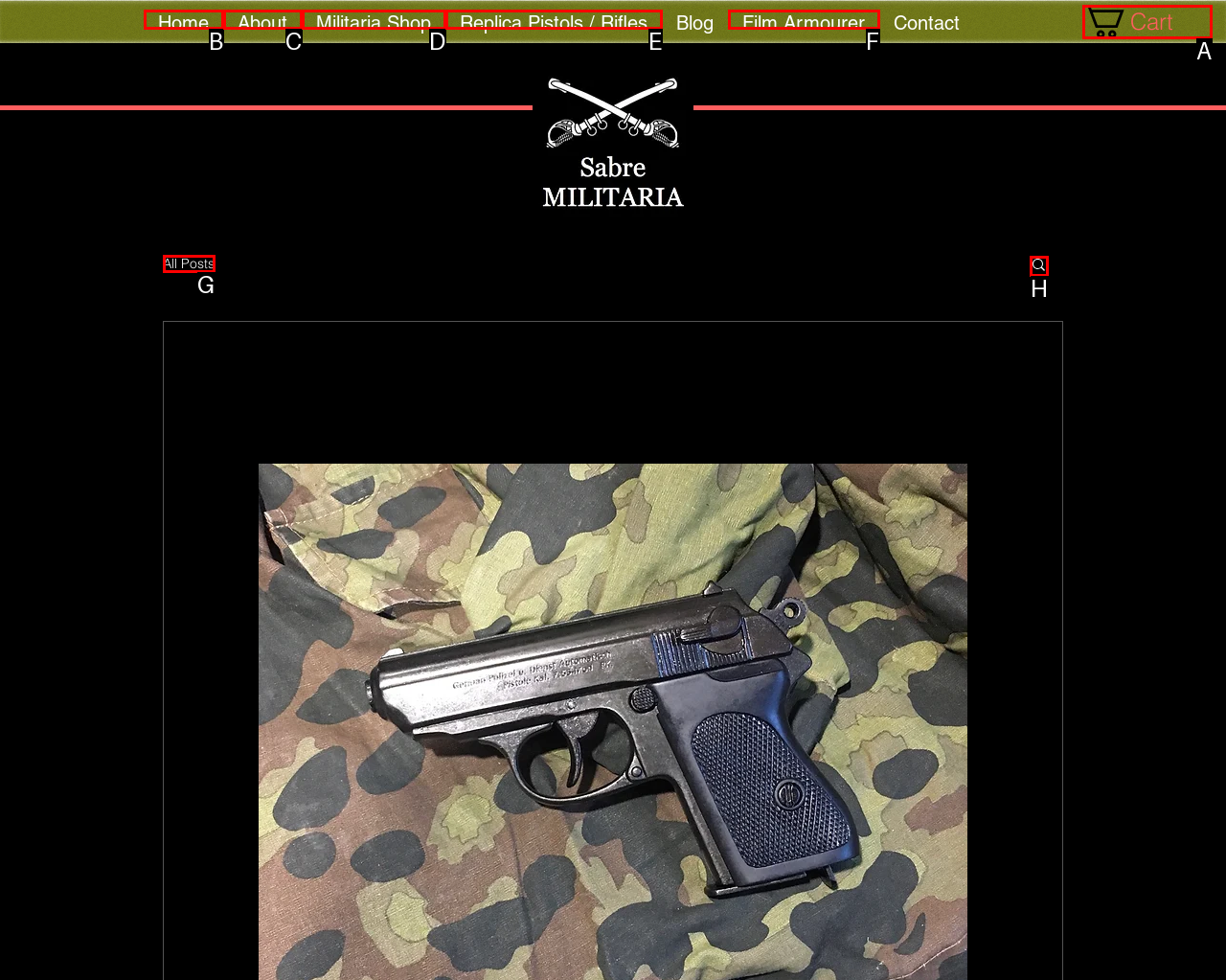From the given options, indicate the letter that corresponds to the action needed to complete this task: search. Respond with only the letter.

H